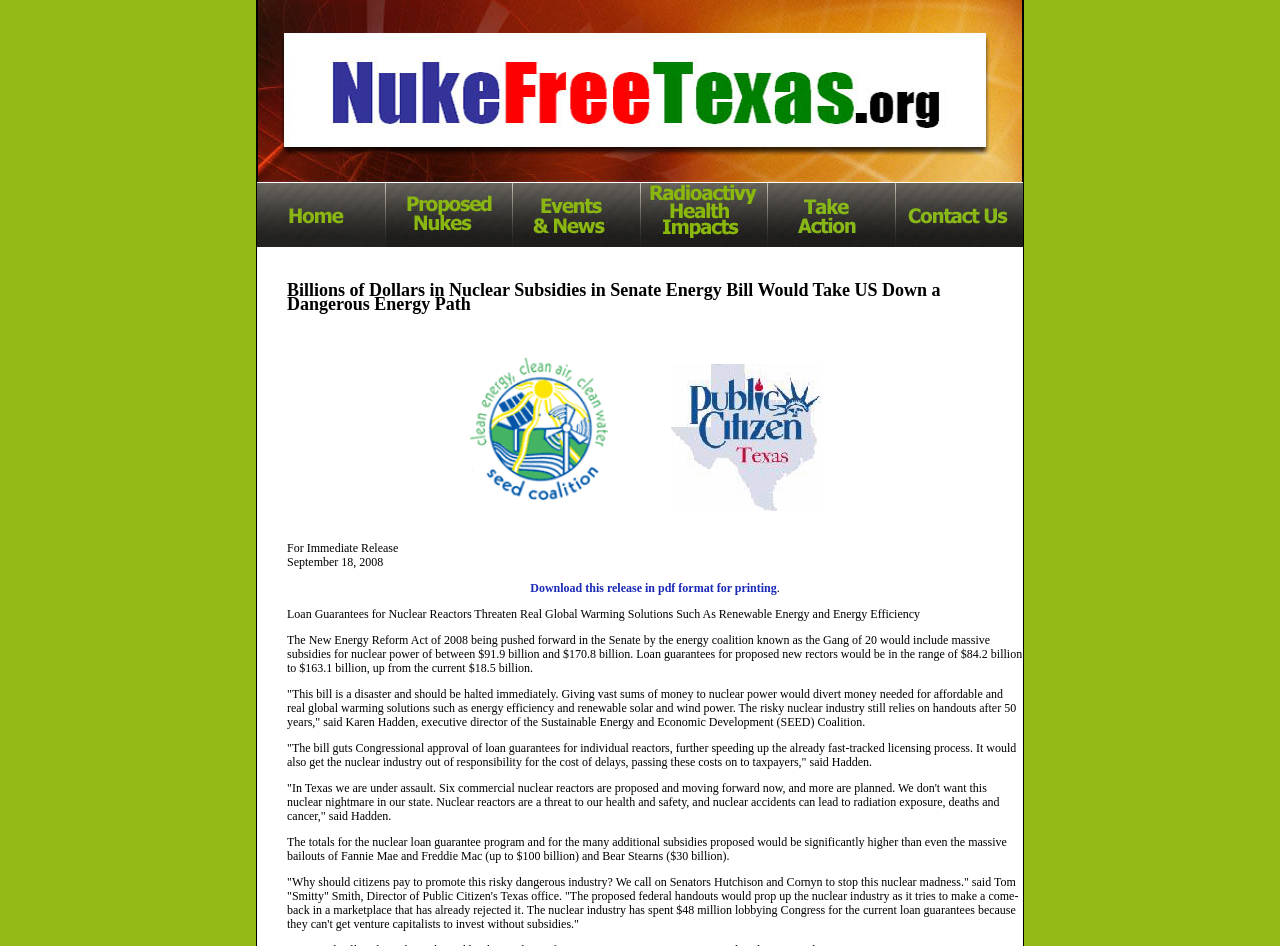What is the range of loan guarantees for proposed new reactors?
Provide a detailed and well-explained answer to the question.

The article states that the loan guarantees for proposed new reactors would be in the range of $84.2 billion to $163.1 billion, which is a significant increase from the current $18.5 billion.